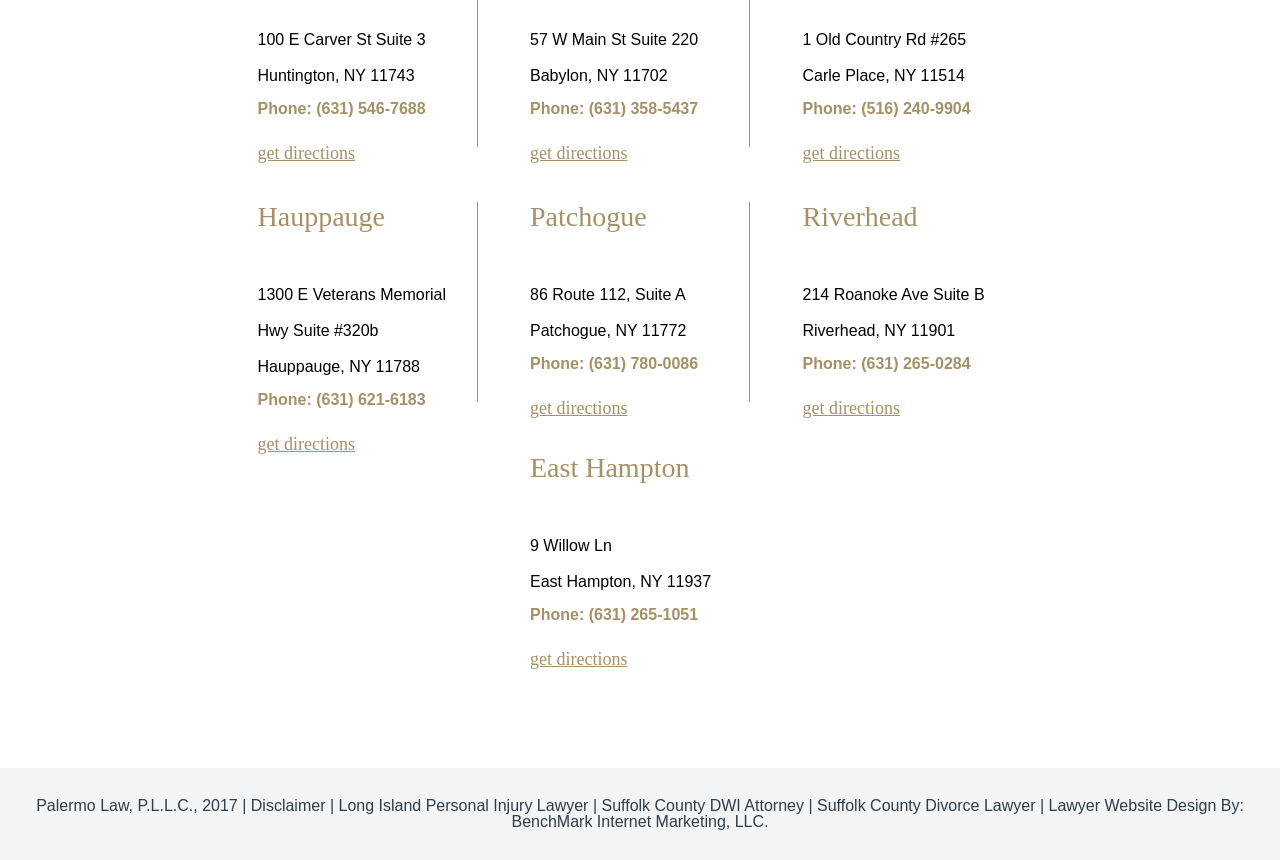Answer the question in a single word or phrase:
What is the address of the Patchogue office?

86 Route 112, Suite A